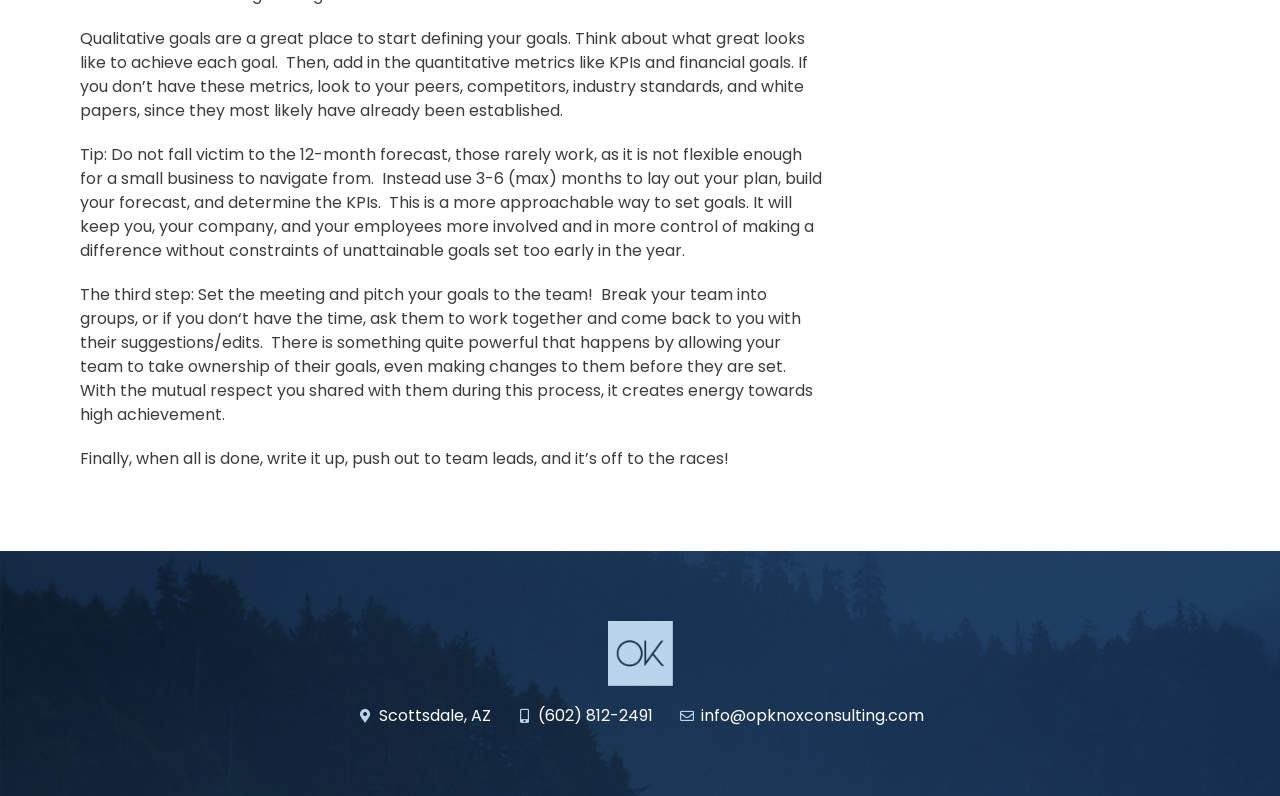How can you contact the consulting company?
Provide an in-depth answer to the question, covering all aspects.

The webpage provides contact information, including a phone number and email address, which can be used to contact the consulting company. The phone number is (602) 812-2491, and the email address is info@opknoxconsulting.com.